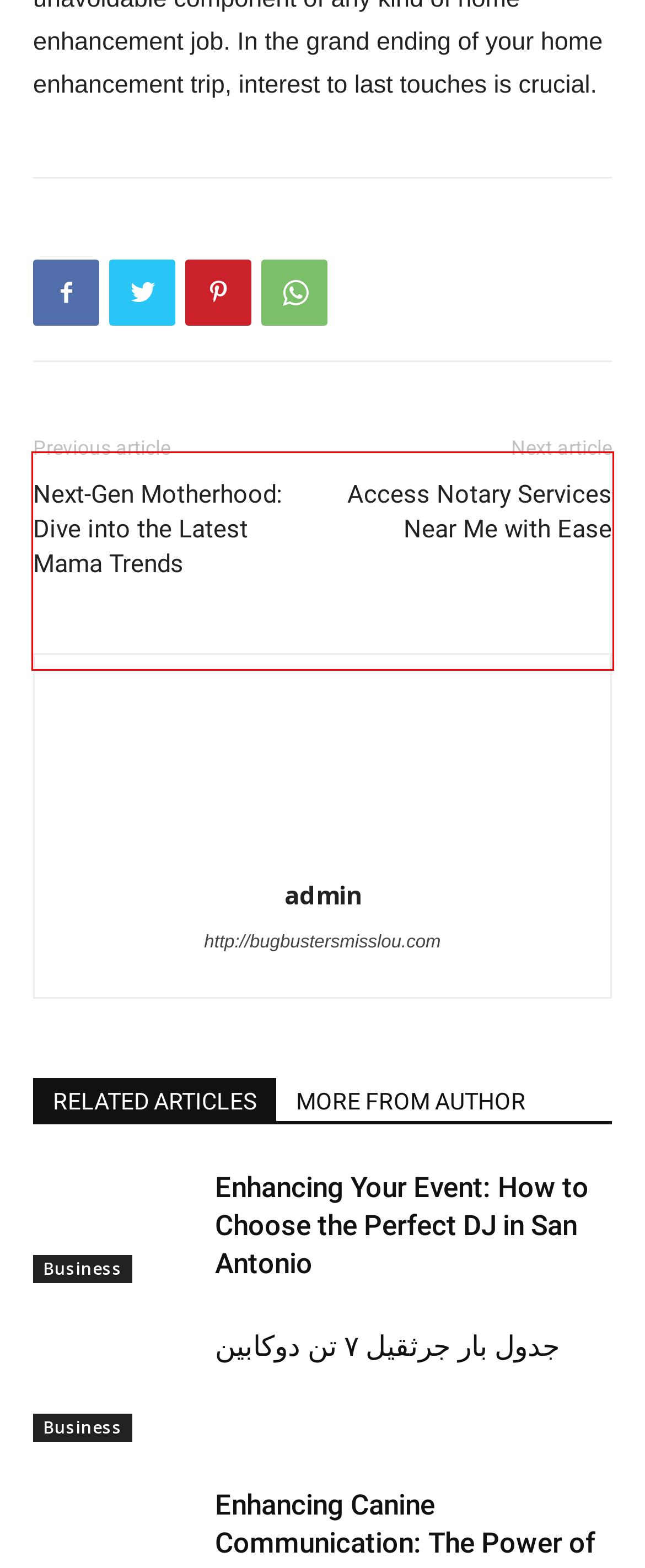Within the screenshot of a webpage, identify the red bounding box and perform OCR to capture the text content it contains.

After the task is total, guarantee your home is secure for residents. Unanticipated difficulties are an unavoidable component of any kind of home enhancement job. In the grand ending of your home enhancement trip, interest to last touches is crucial.